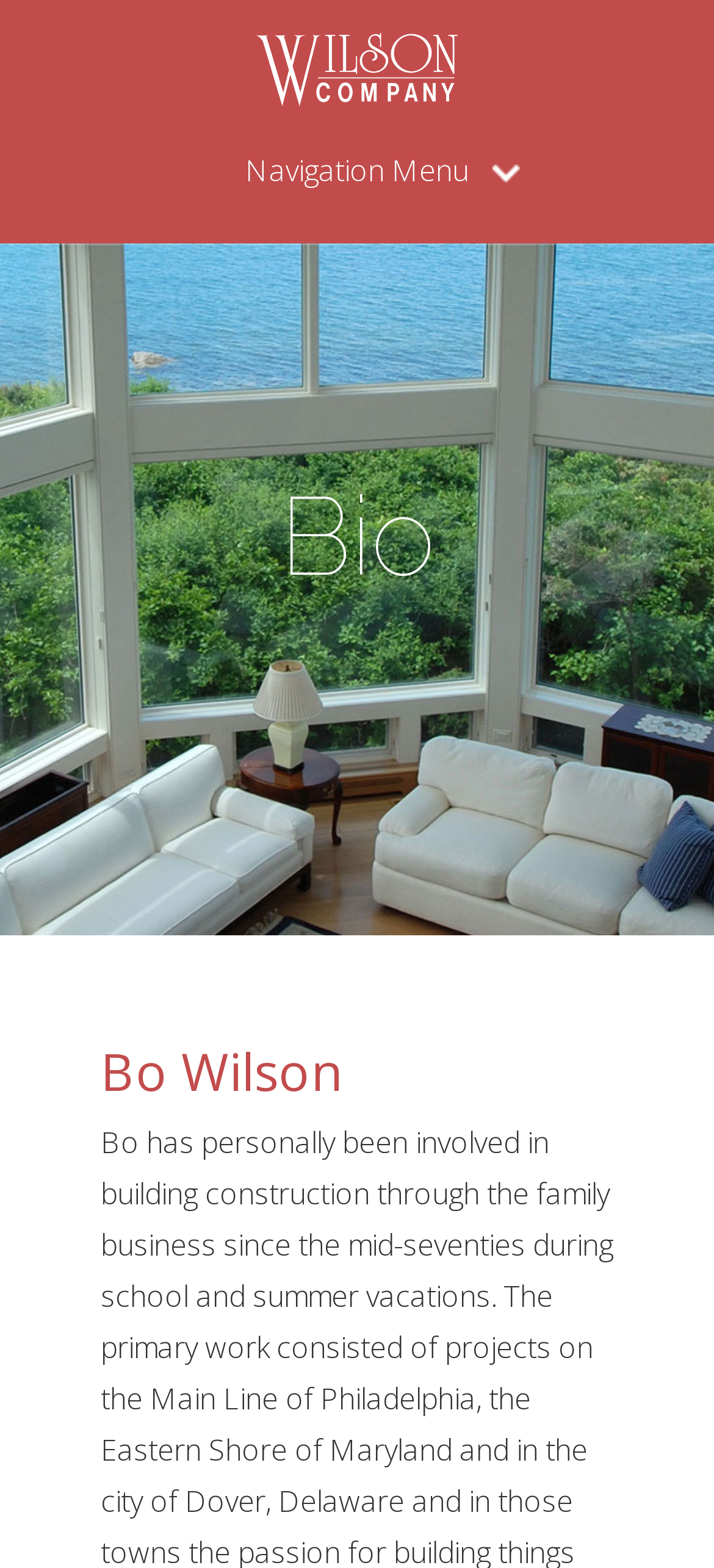What is the purpose of the link 'Navigation Menu'?
Refer to the image and offer an in-depth and detailed answer to the question.

I inferred the answer by looking at the link element with the text 'Navigation Menu', which is likely to be a menu that allows users to navigate to different sections of the website.